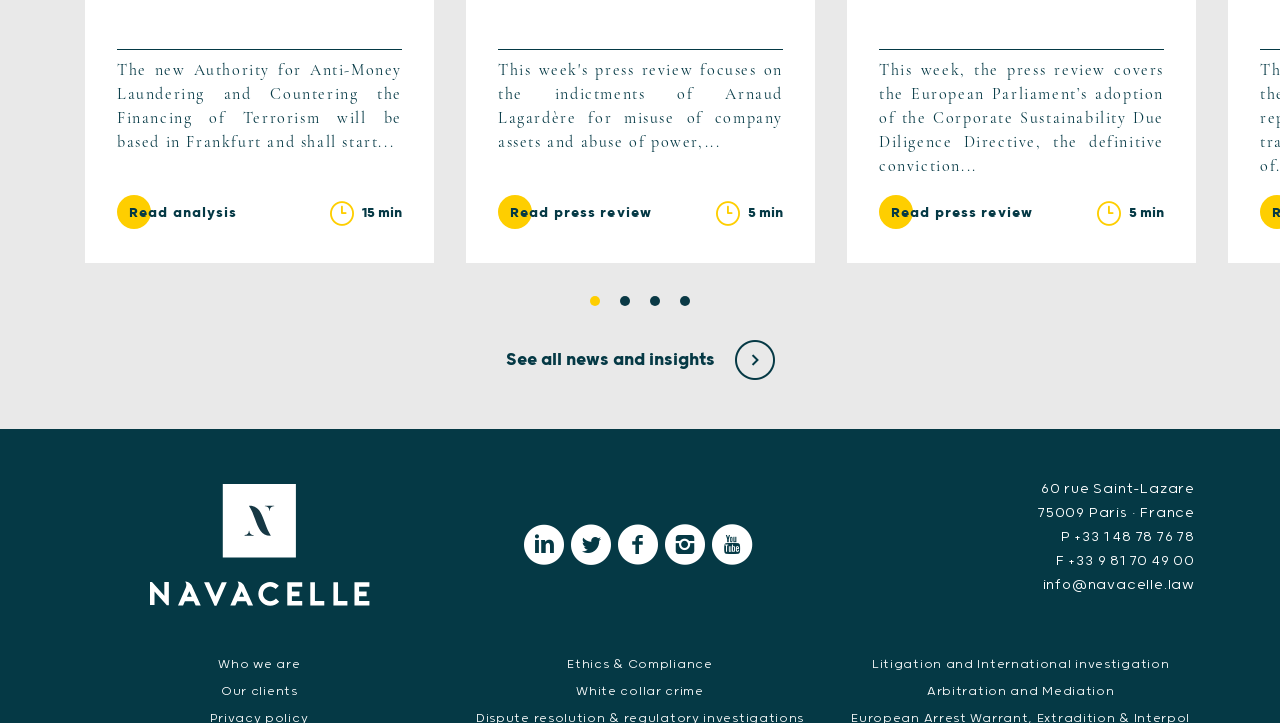Find the bounding box coordinates of the element's region that should be clicked in order to follow the given instruction: "Go to Who we are". The coordinates should consist of four float numbers between 0 and 1, i.e., [left, top, right, bottom].

[0.171, 0.909, 0.235, 0.929]